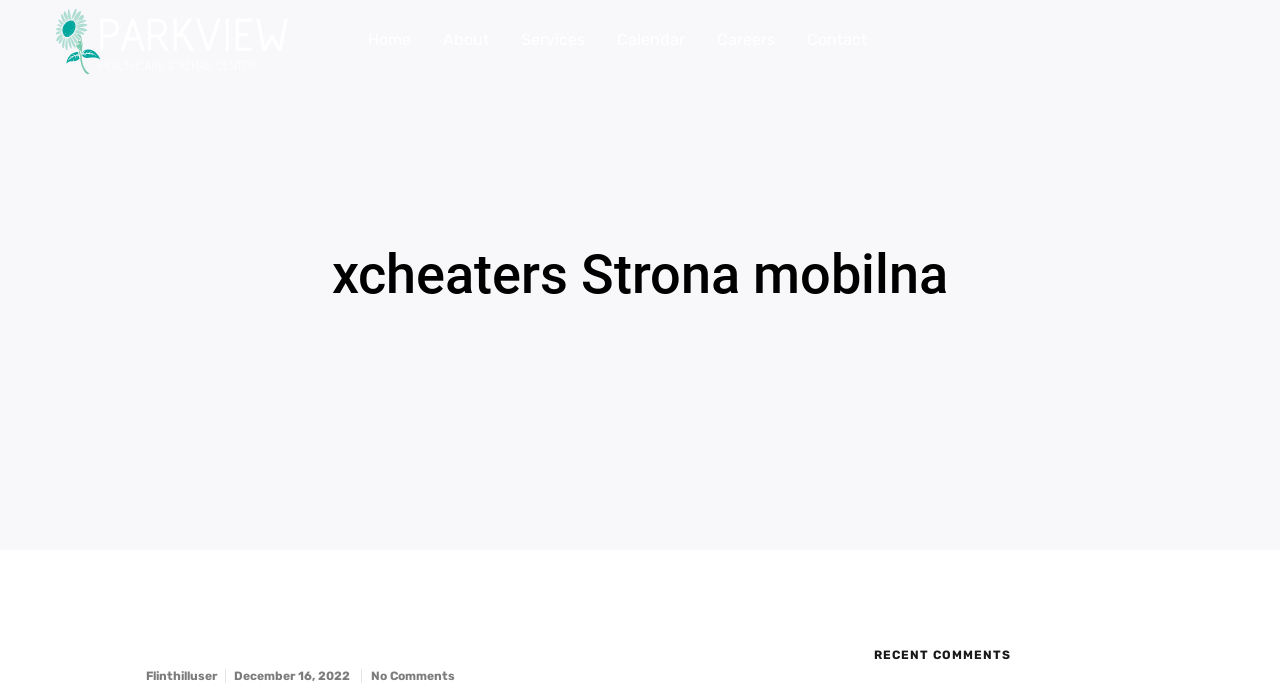Provide a one-word or one-phrase answer to the question:
What is the section title above the 'Flinthilluser' text?

RECENT COMMENTS